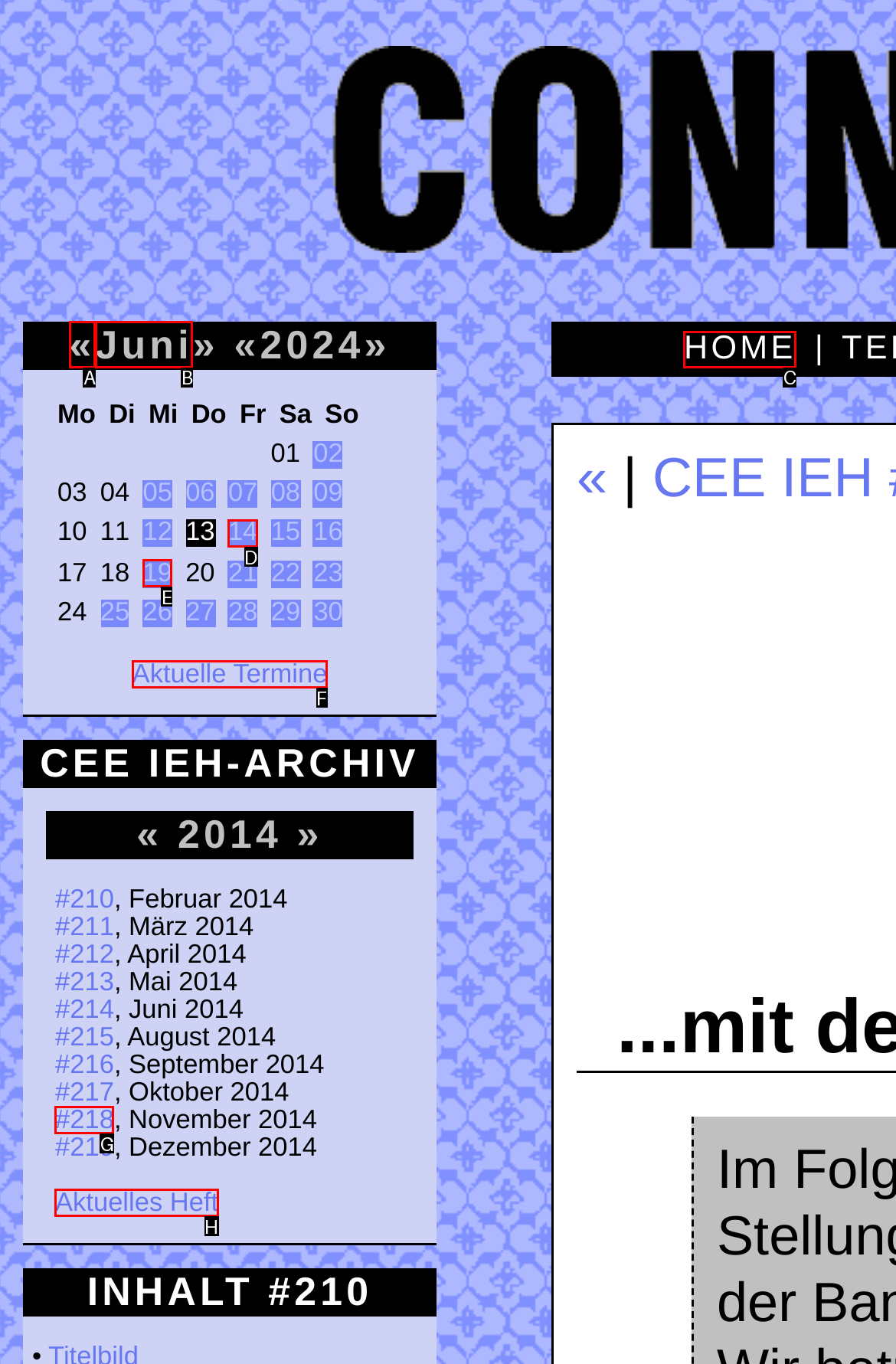Using the description: Aktuelle Termine
Identify the letter of the corresponding UI element from the choices available.

F